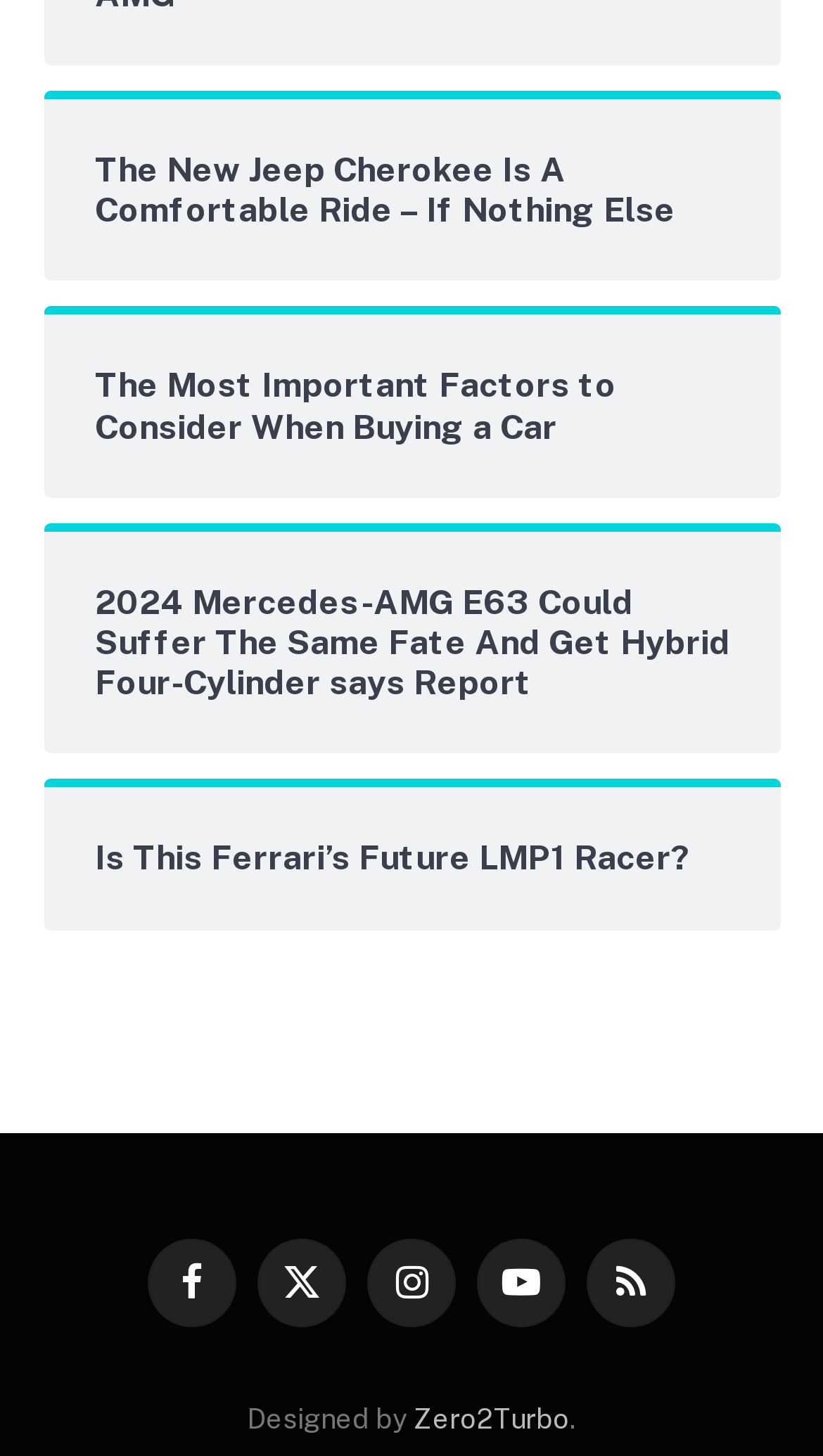Please identify the bounding box coordinates of the region to click in order to complete the task: "Learn more about Zero2Turbo". The coordinates must be four float numbers between 0 and 1, specified as [left, top, right, bottom].

[0.503, 0.963, 0.692, 0.985]